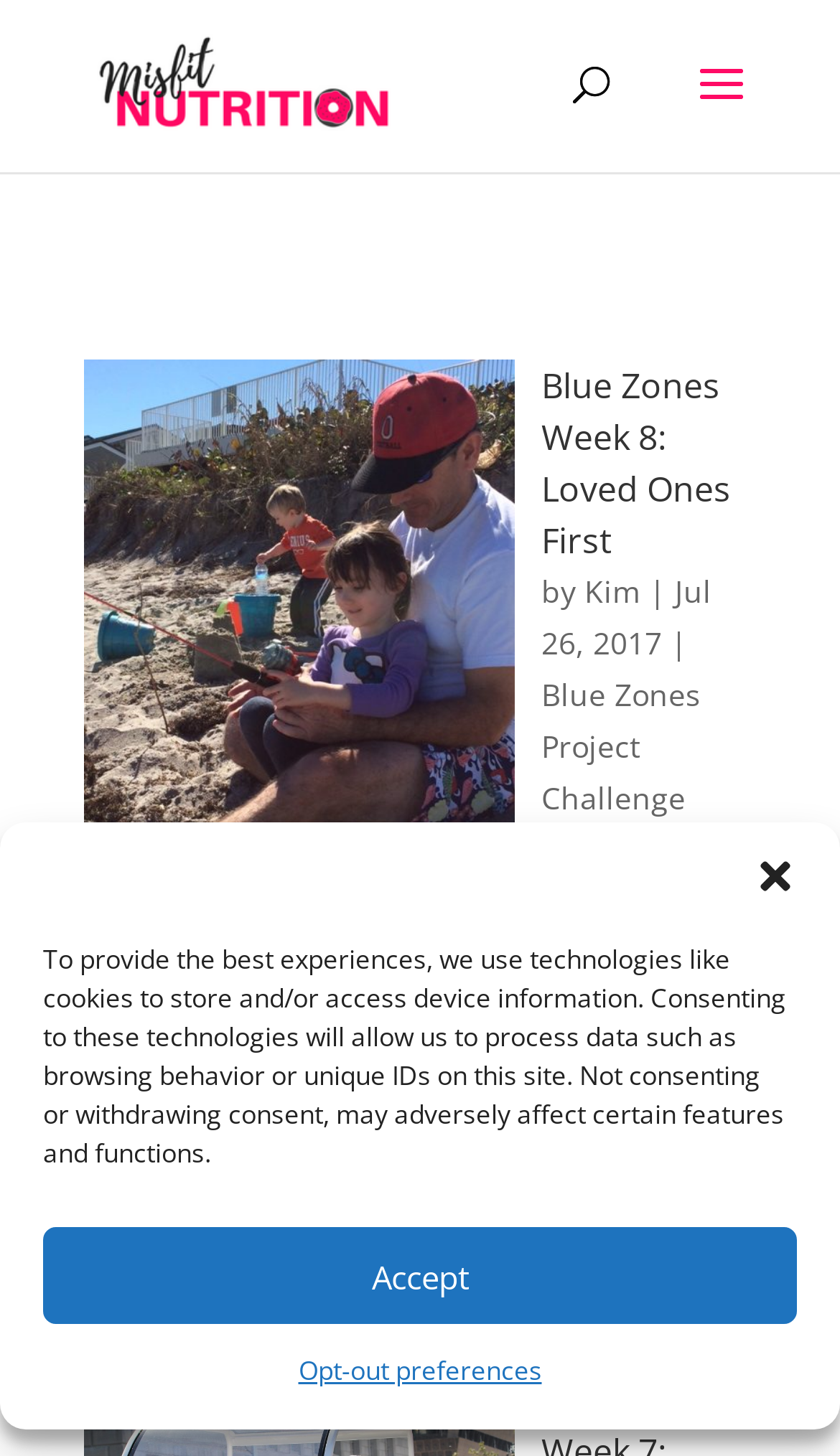Pinpoint the bounding box coordinates of the clickable element needed to complete the instruction: "Read the post titled 'Rabbit-hole'". The coordinates should be provided as four float numbers between 0 and 1: [left, top, right, bottom].

None